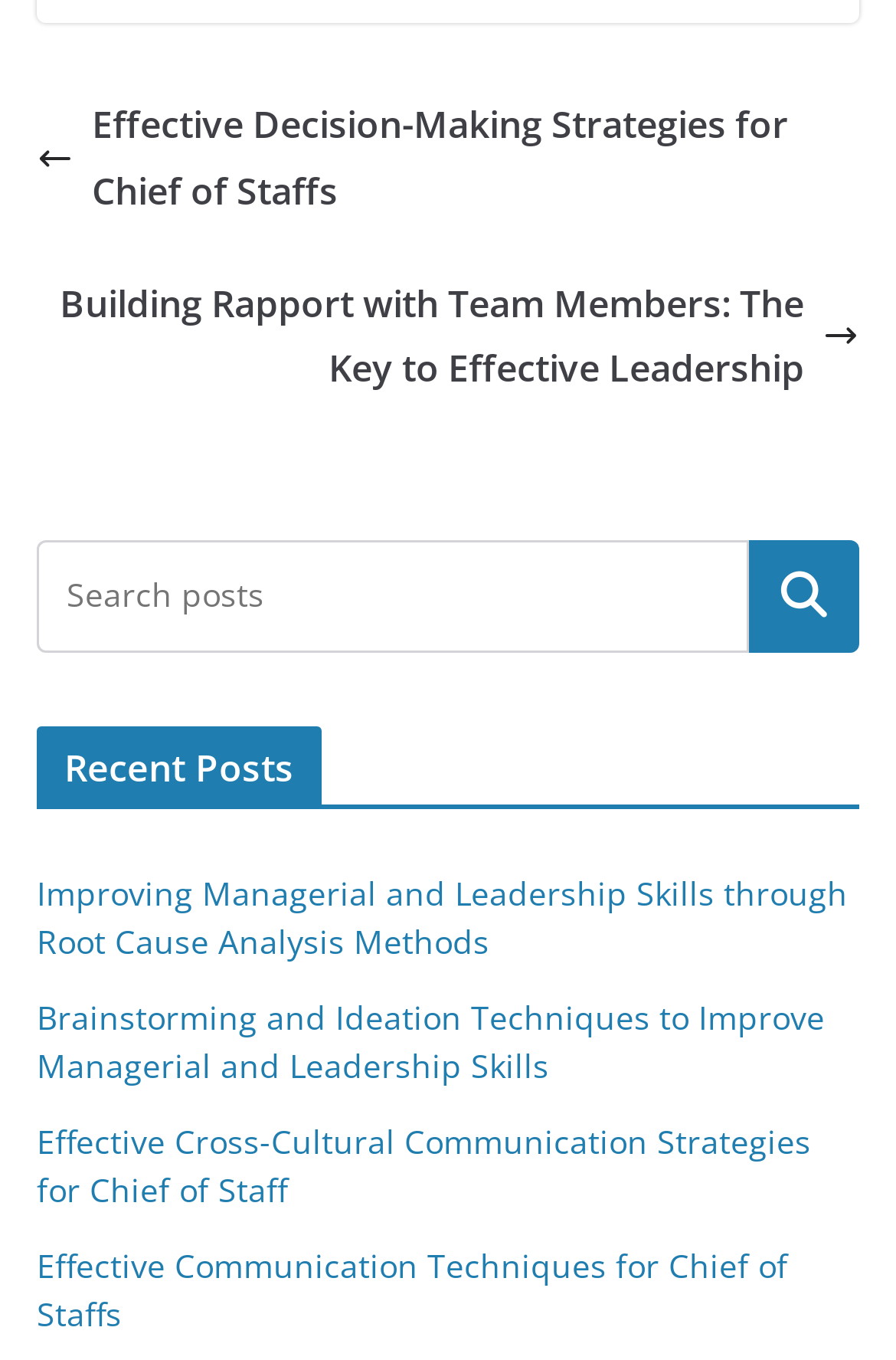What is the purpose of the button next to the search box?
Based on the image, answer the question in a detailed manner.

I analyzed the text associated with the button, which is 'Search', and inferred that its purpose is to initiate a search query when clicked.